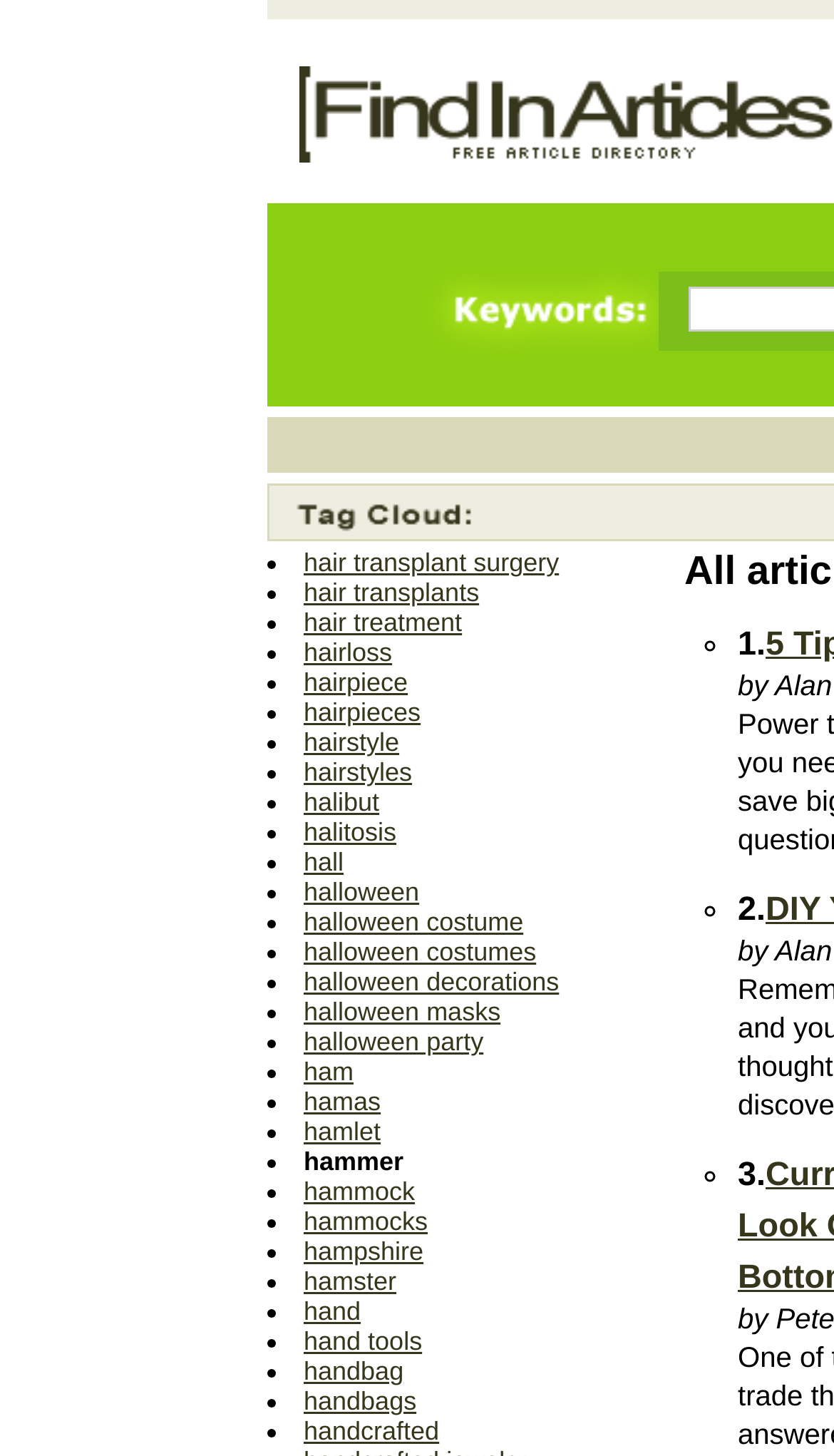Determine the bounding box coordinates for the region that must be clicked to execute the following instruction: "learn about halloween costumes".

[0.364, 0.643, 0.643, 0.664]